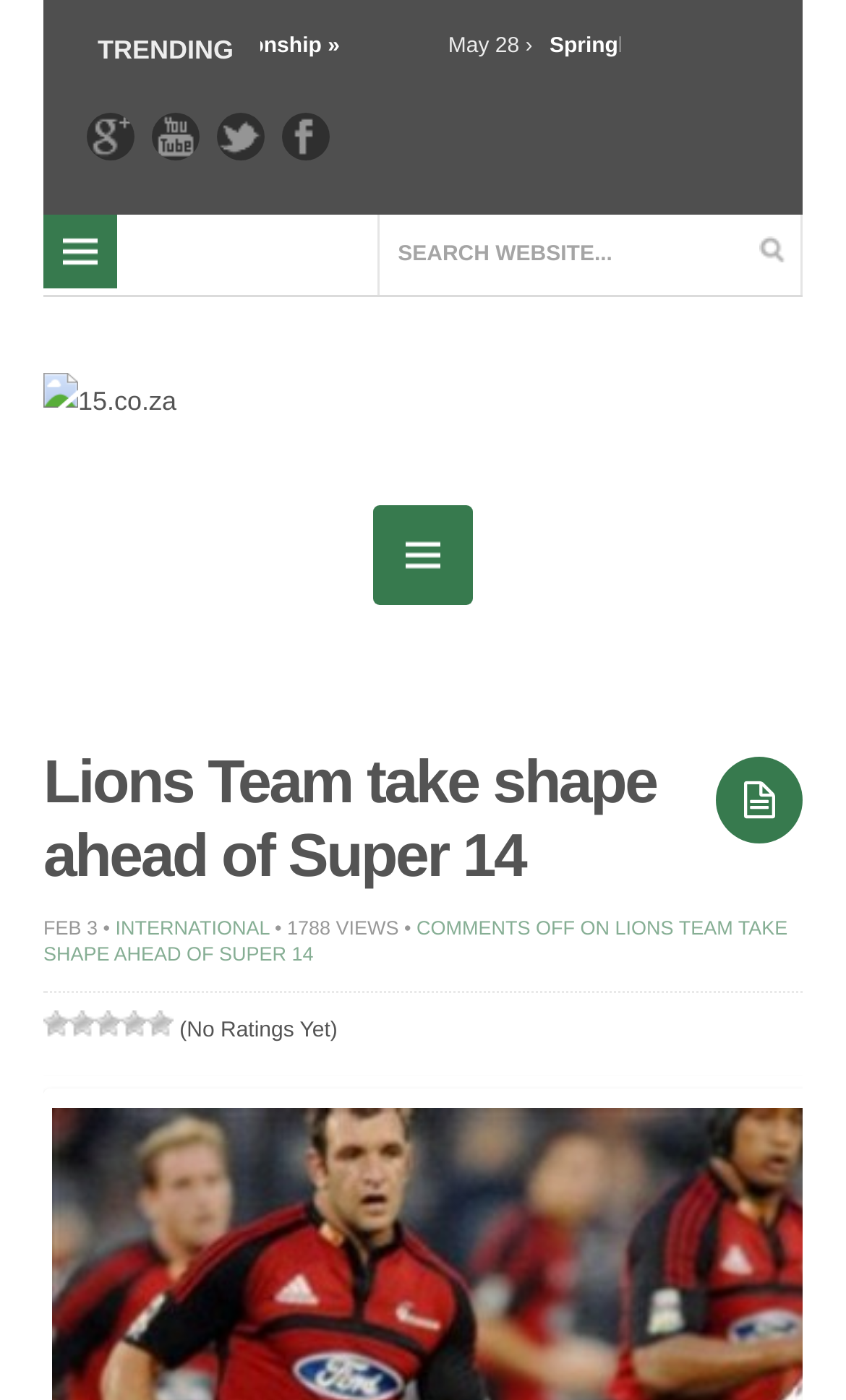Based on the image, provide a detailed response to the question:
What is the category of the news article?

I determined the category of the news article by looking at the link 'INTERNATIONAL' located below the title 'Lions Team take shape ahead of Super 14'.